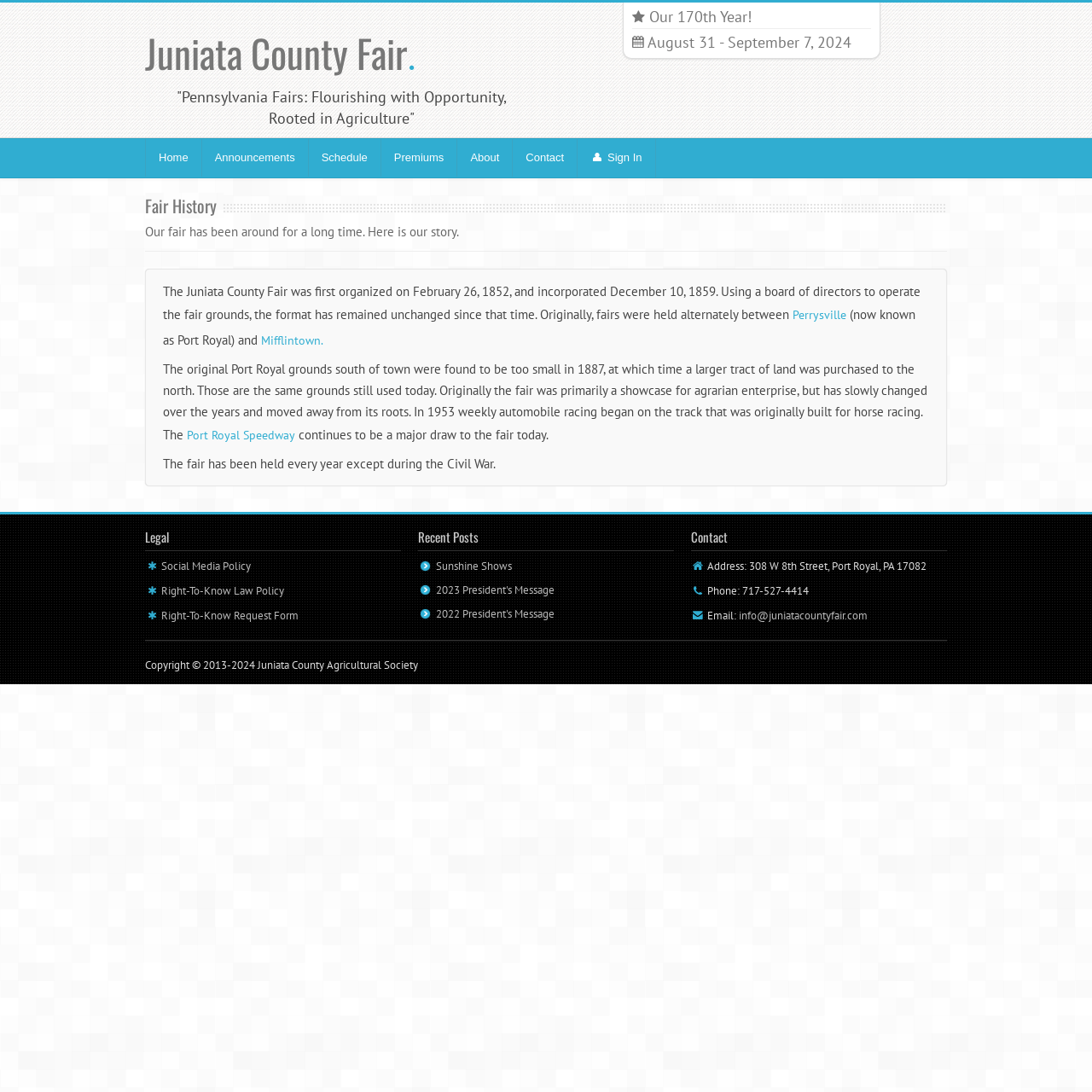Identify the bounding box for the UI element described as: "Social Media Policy". Ensure the coordinates are four float numbers between 0 and 1, formatted as [left, top, right, bottom].

[0.148, 0.512, 0.23, 0.525]